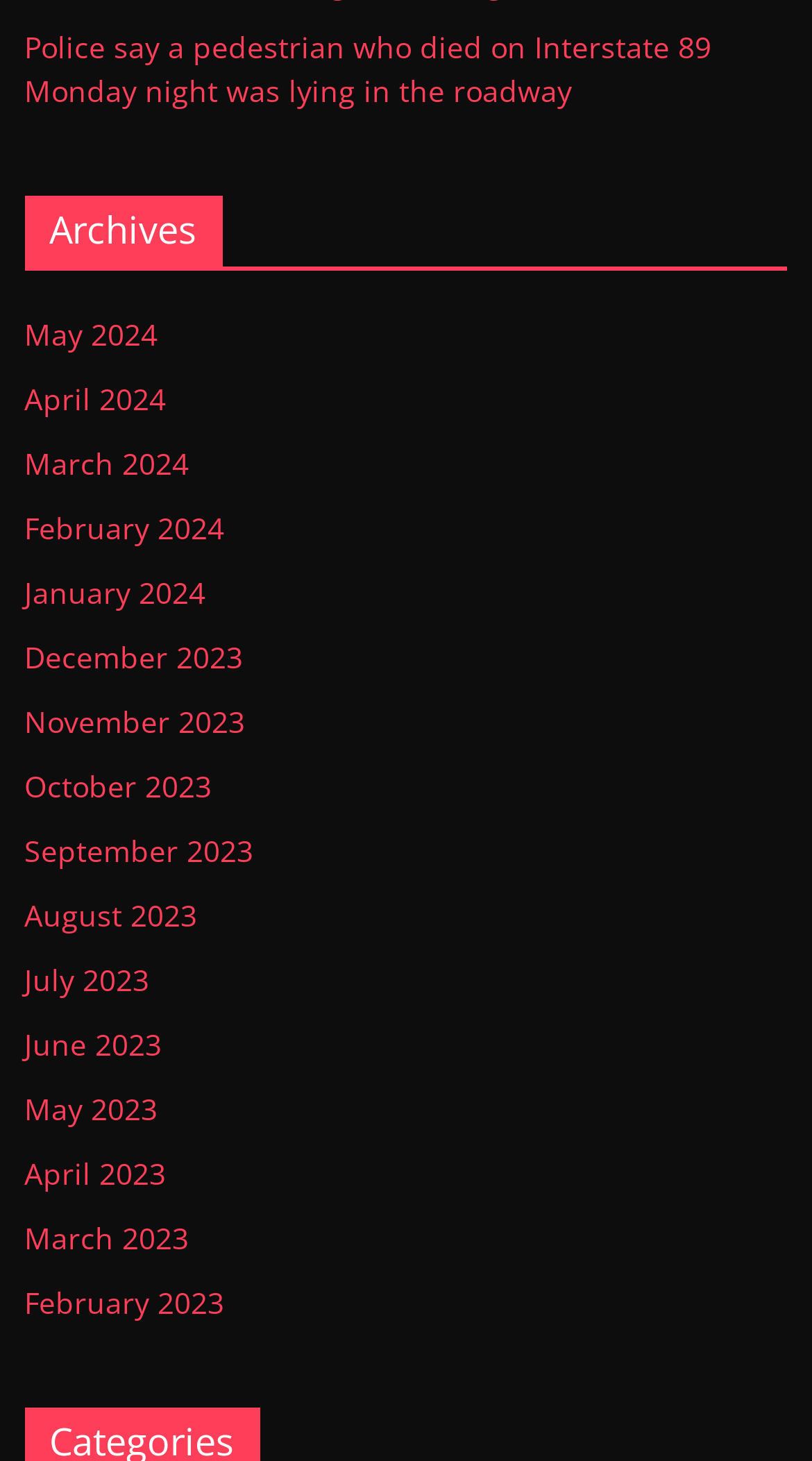How many months are listed in the archives?
Examine the webpage screenshot and provide an in-depth answer to the question.

I counted the number of links in the archives section, and there are 12 links, each representing a month from May 2024 to May 2023.